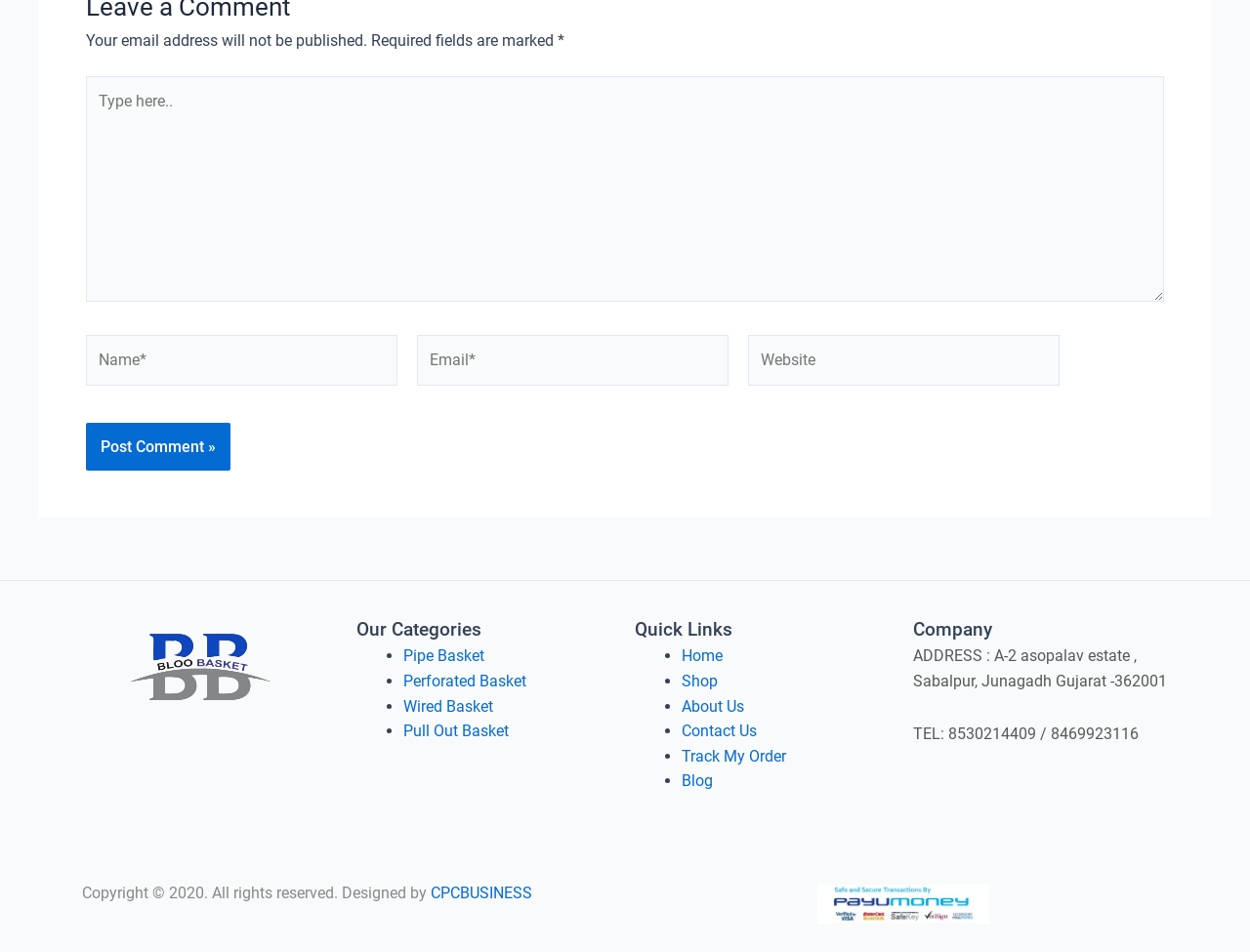Could you locate the bounding box coordinates for the section that should be clicked to accomplish this task: "Visit the Pipe Basket page".

[0.323, 0.679, 0.388, 0.699]